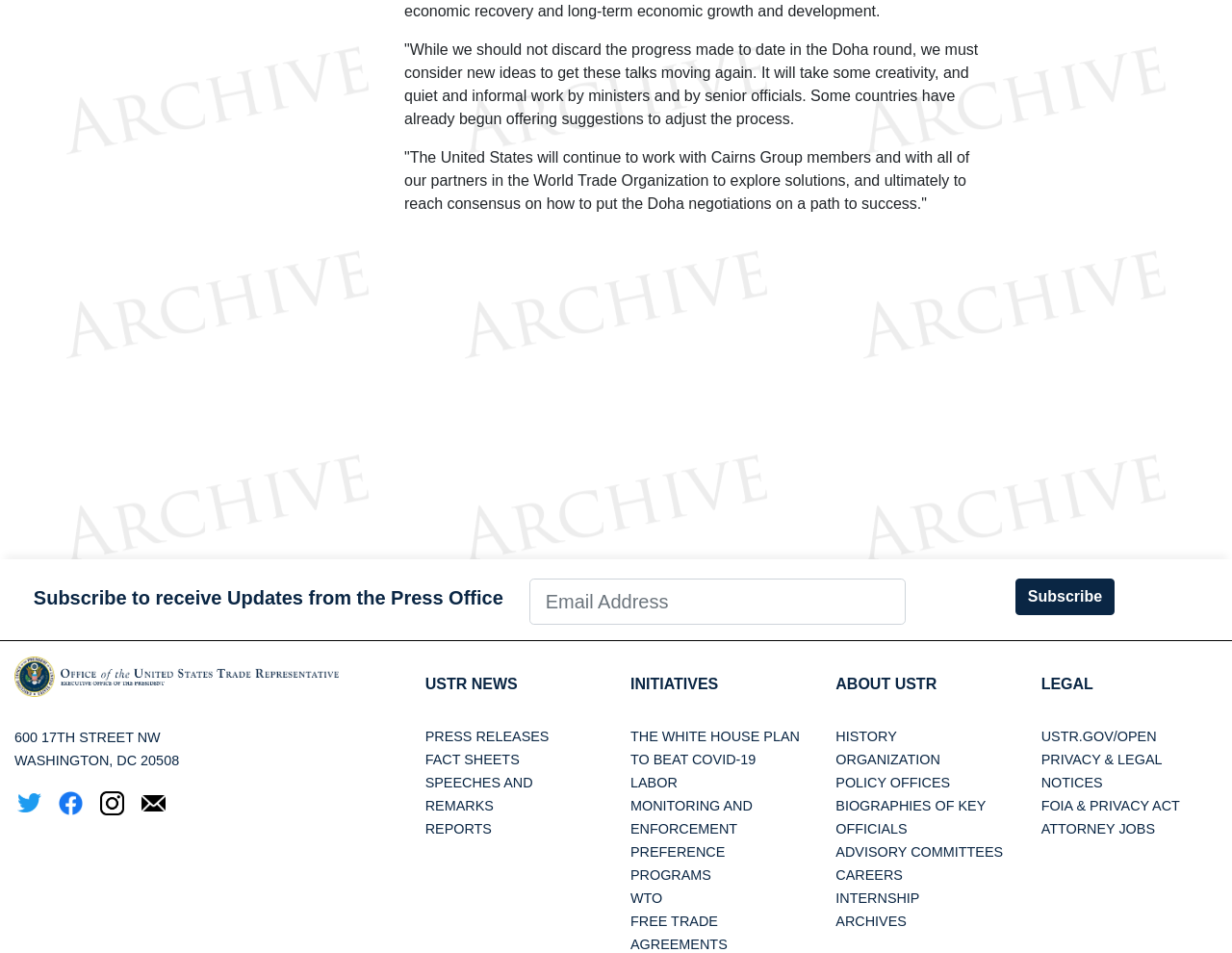What social media platforms does the United States Trade Representative have?
Please answer the question as detailed as possible.

I found the social media links by looking at the links and images at the bottom of the webpage, which include icons and text for Twitter, Facebook, Instagram, and E-mail.